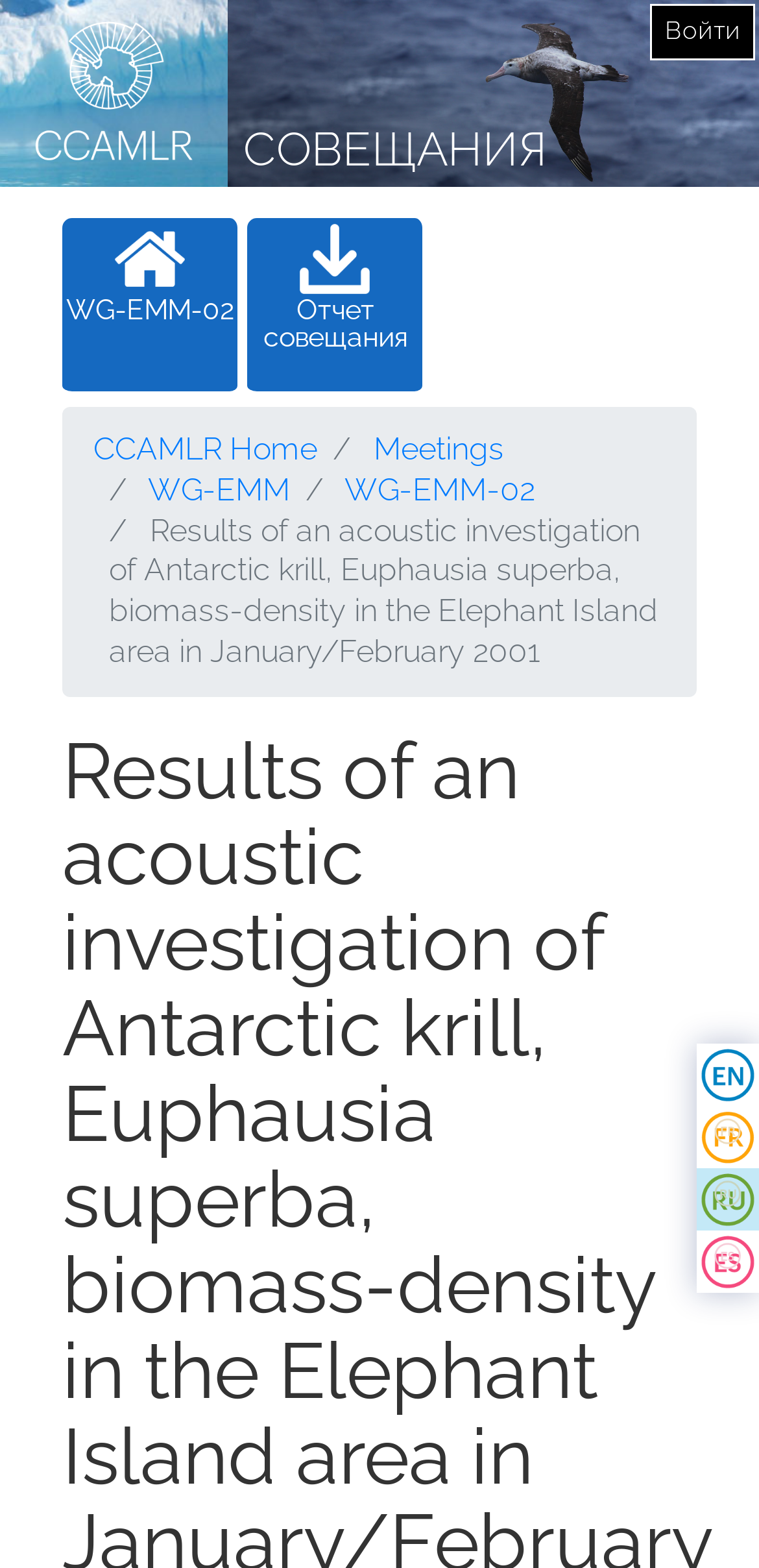Predict the bounding box of the UI element that fits this description: "Emergency First Aid Certification Exam".

None